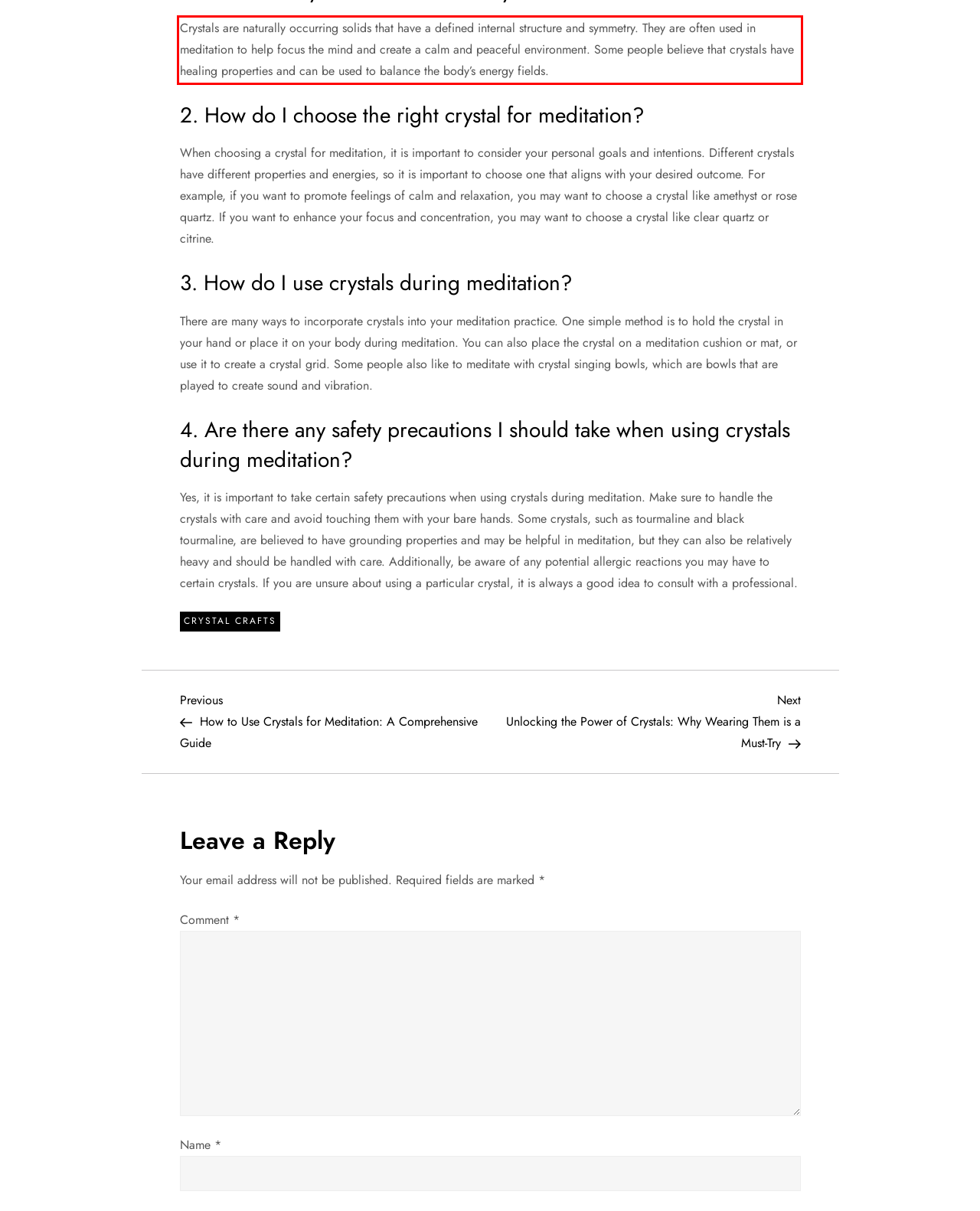Within the screenshot of a webpage, identify the red bounding box and perform OCR to capture the text content it contains.

Crystals are naturally occurring solids that have a defined internal structure and symmetry. They are often used in meditation to help focus the mind and create a calm and peaceful environment. Some people believe that crystals have healing properties and can be used to balance the body’s energy fields.